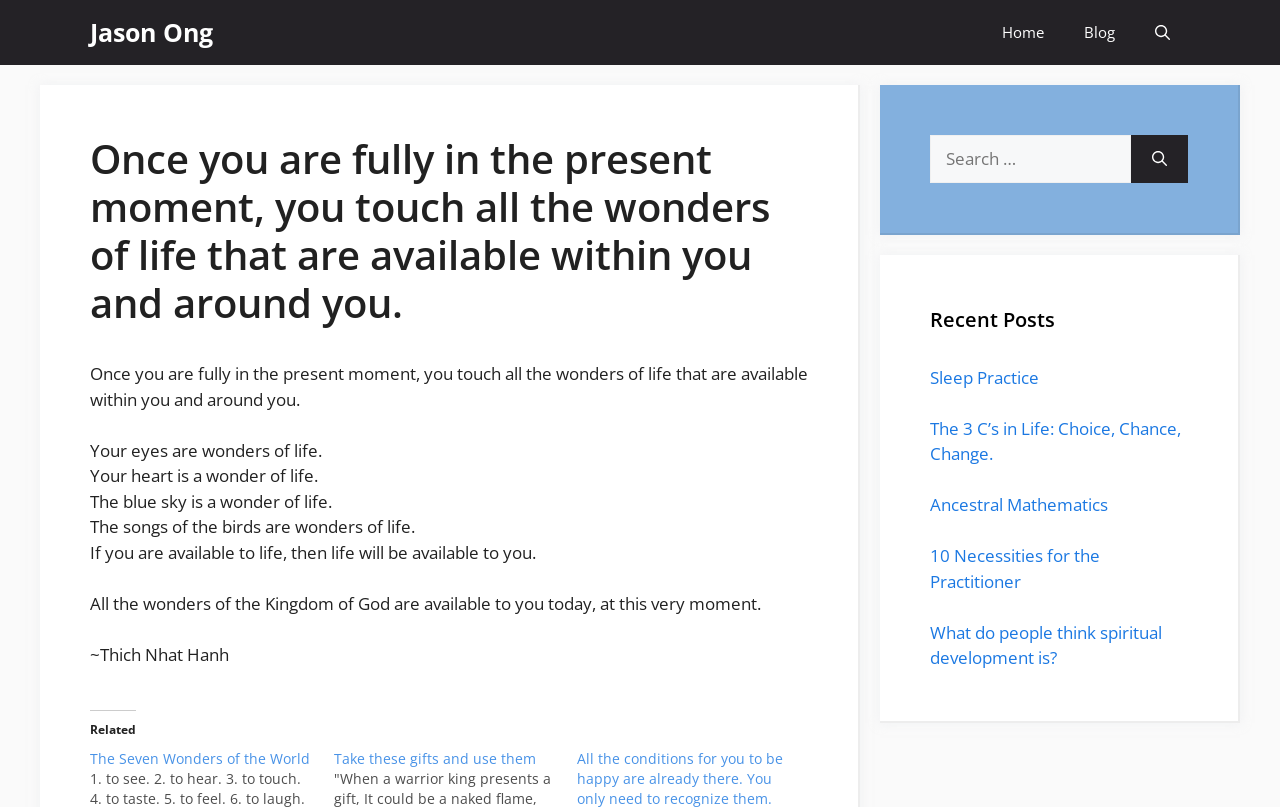Please find the bounding box coordinates in the format (top-left x, top-left y, bottom-right x, bottom-right y) for the given element description. Ensure the coordinates are floating point numbers between 0 and 1. Description: Ancestral Mathematics

[0.727, 0.611, 0.866, 0.639]